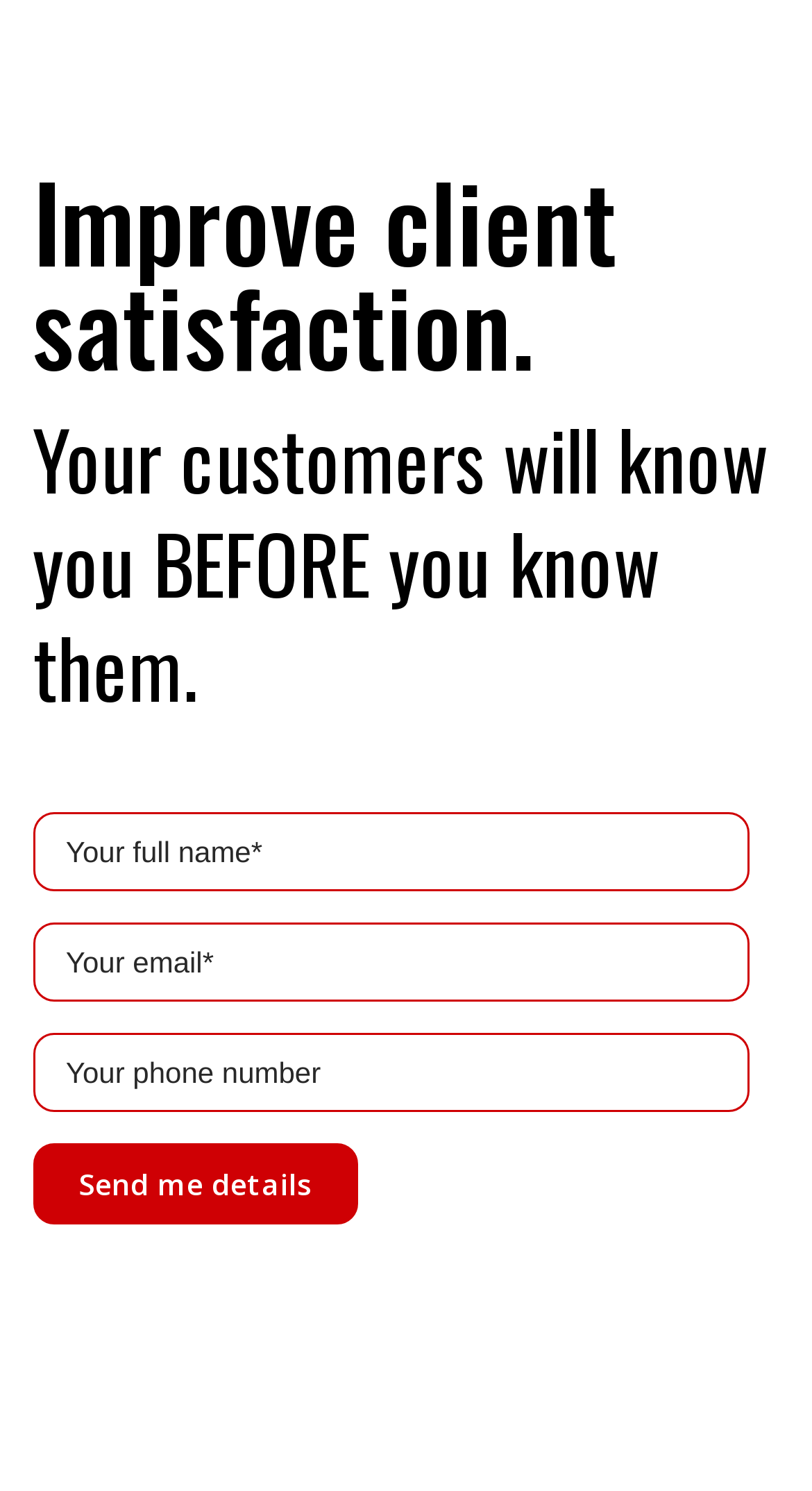Identify the bounding box of the UI component described as: "value="Send me details"".

[0.04, 0.767, 0.44, 0.821]